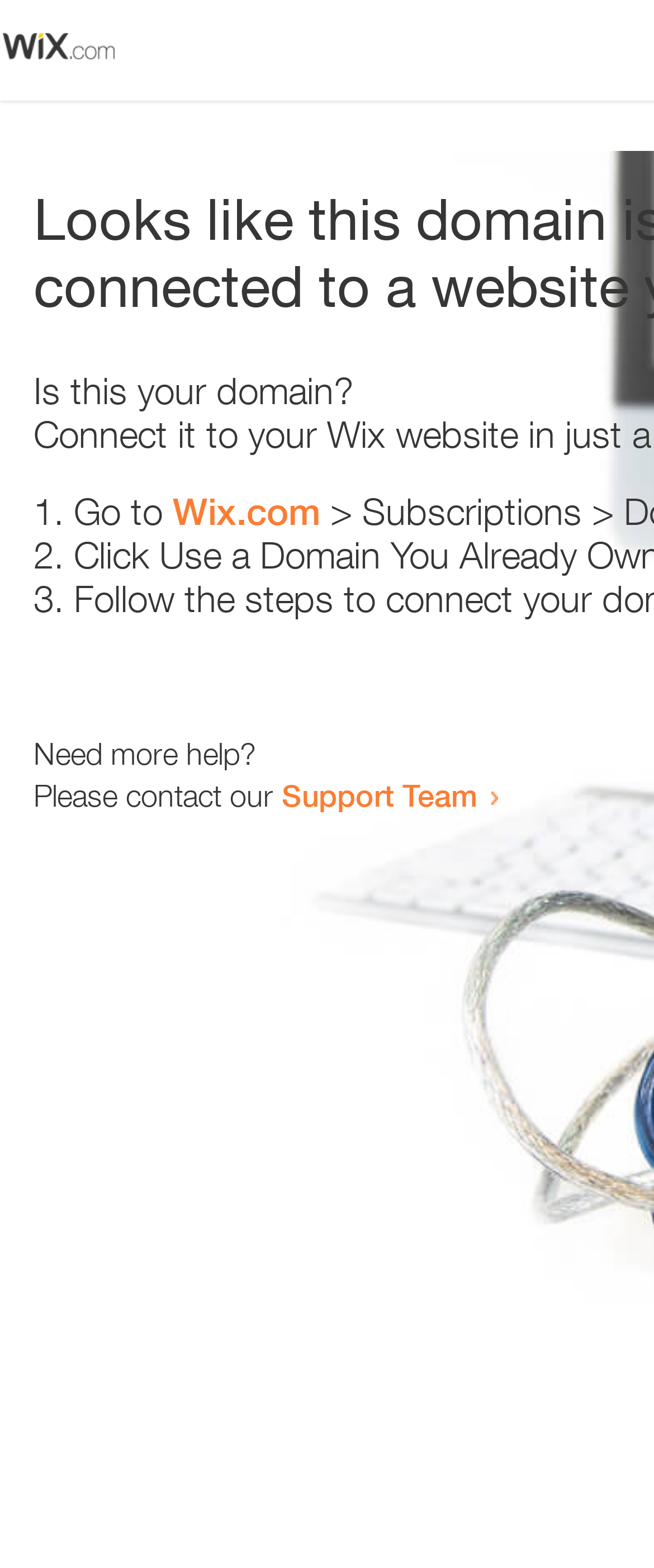Identify the bounding box coordinates for the UI element described as: "Wix.com". The coordinates should be provided as four floats between 0 and 1: [left, top, right, bottom].

[0.264, 0.312, 0.49, 0.34]